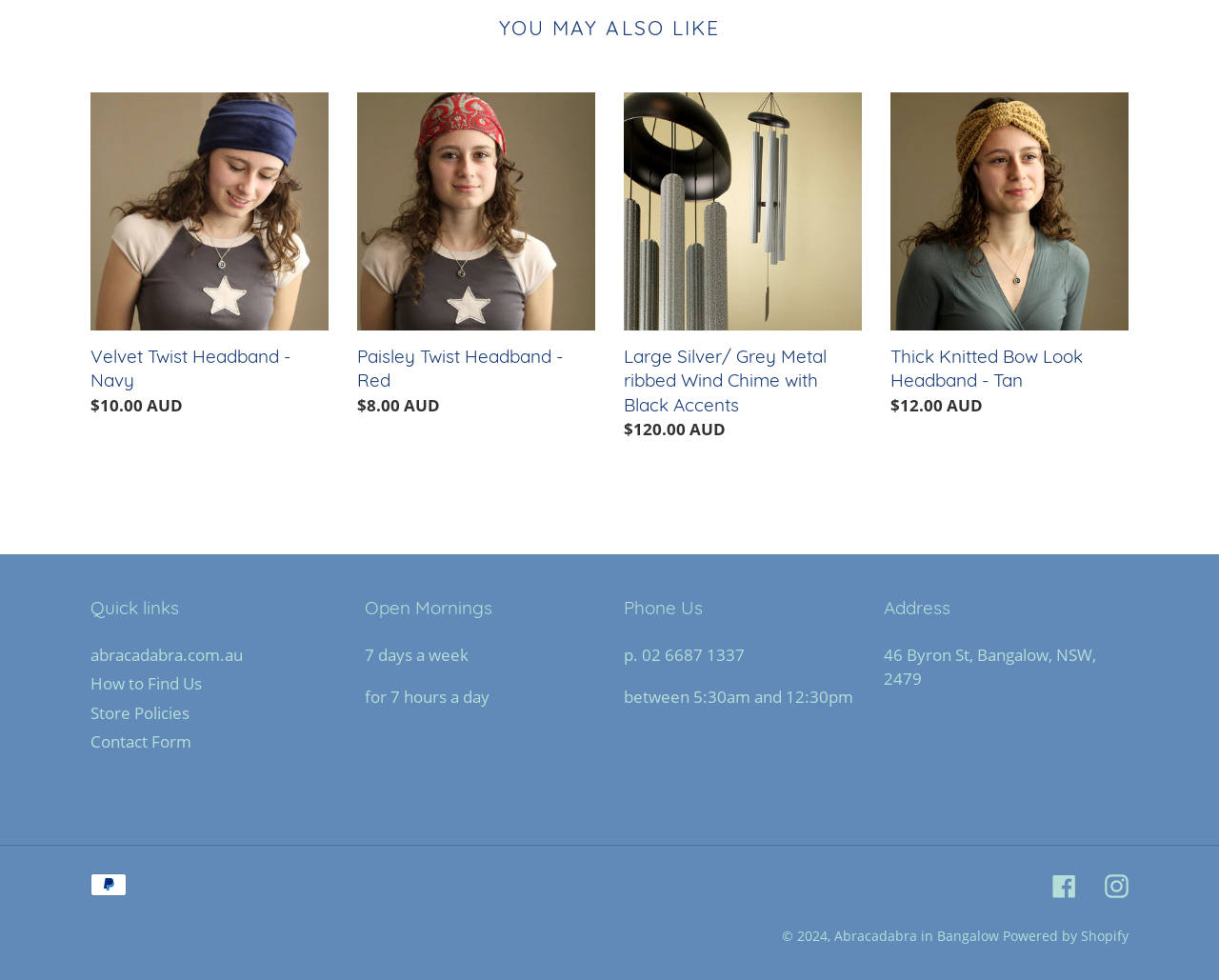Please identify the bounding box coordinates of the region to click in order to complete the task: "Check the price of Large Silver/ Grey Metal ribbed Wind Chime with Black Accents". The coordinates must be four float numbers between 0 and 1, specified as [left, top, right, bottom].

[0.512, 0.094, 0.707, 0.458]